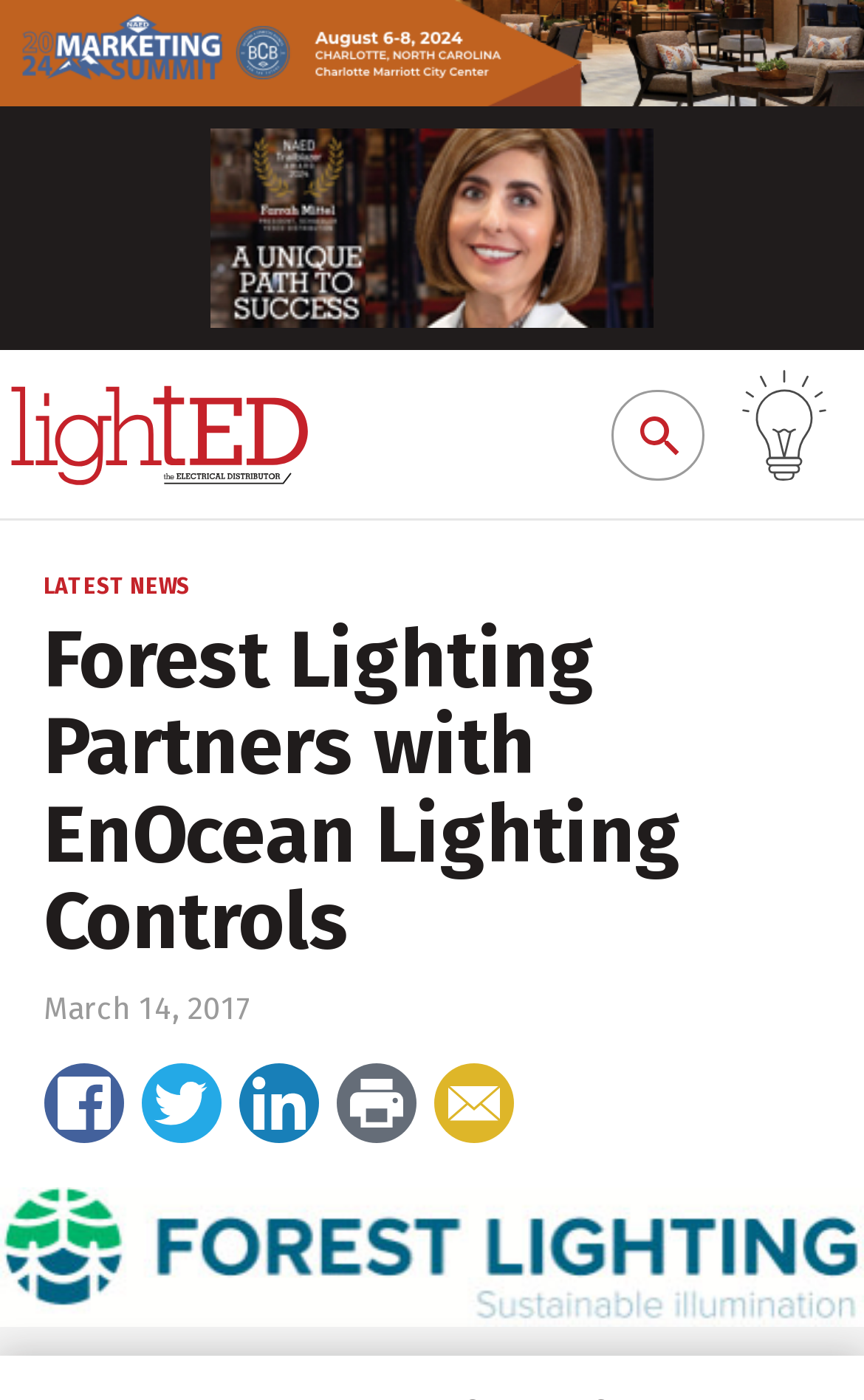Provide your answer to the question using just one word or phrase: How many links are present in the webpage?

7